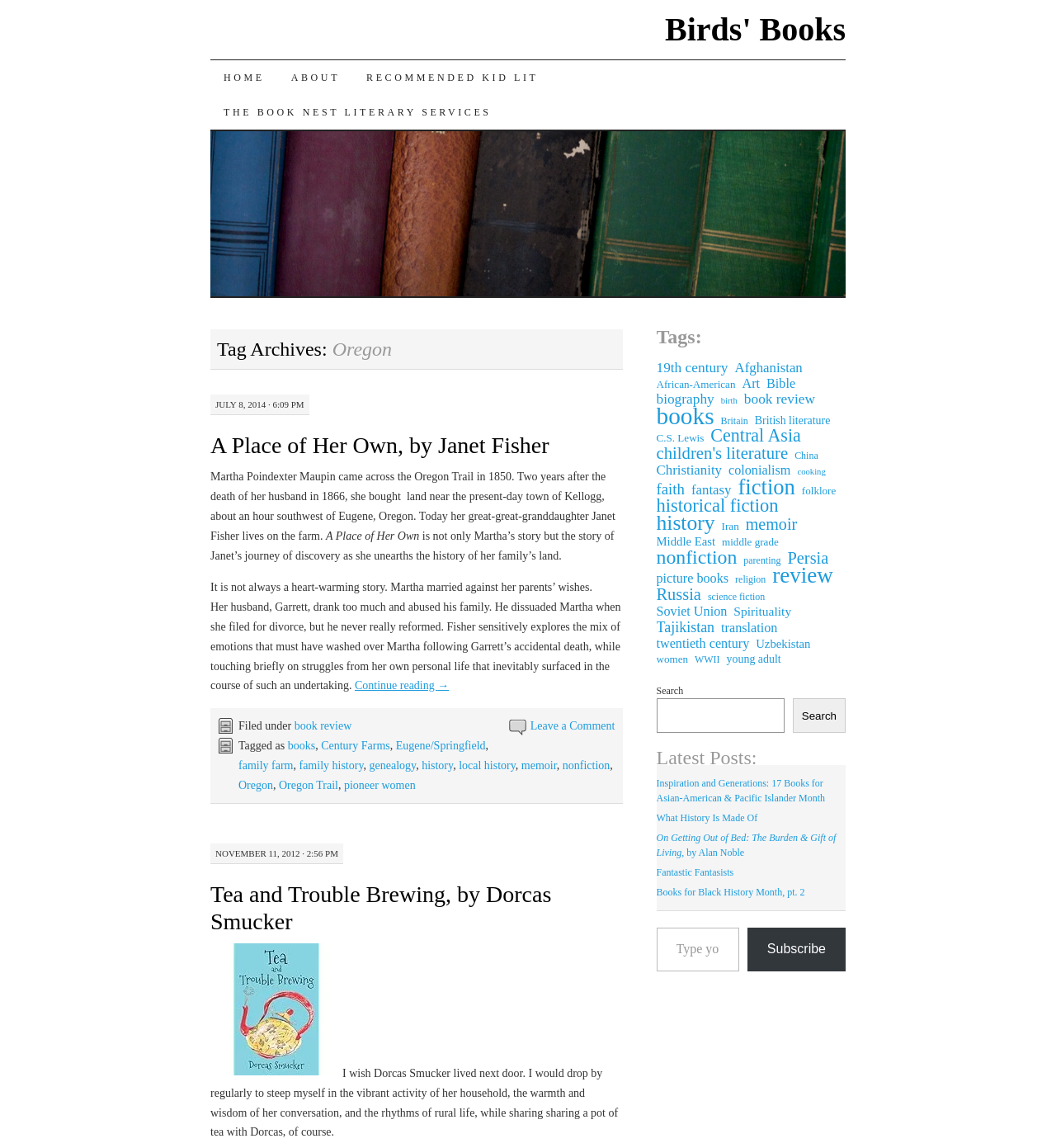Find the headline of the webpage and generate its text content.

Tag Archives: Oregon